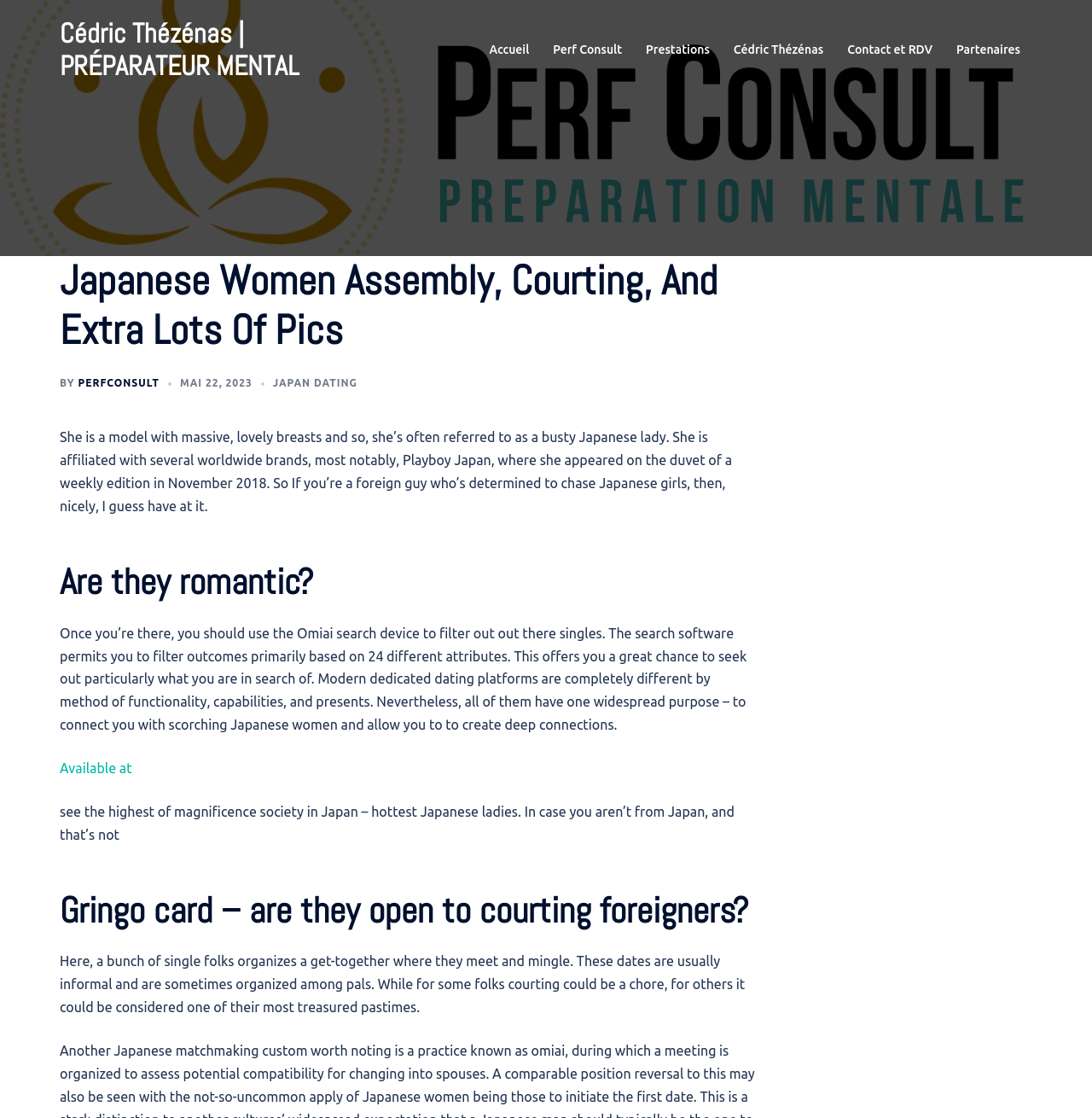Using the information from the screenshot, answer the following question thoroughly:
What is the purpose of modern dedicated dating platforms?

The text states that 'Modern dedicated dating platforms are completely different by method of functionality, capabilities, and presents. Nevertheless, all of them have one widespread purpose – to connect you with scorching Japanese women and allow you to to create deep connections.' This indicates that the primary purpose of these platforms is to connect users with hot Japanese women.